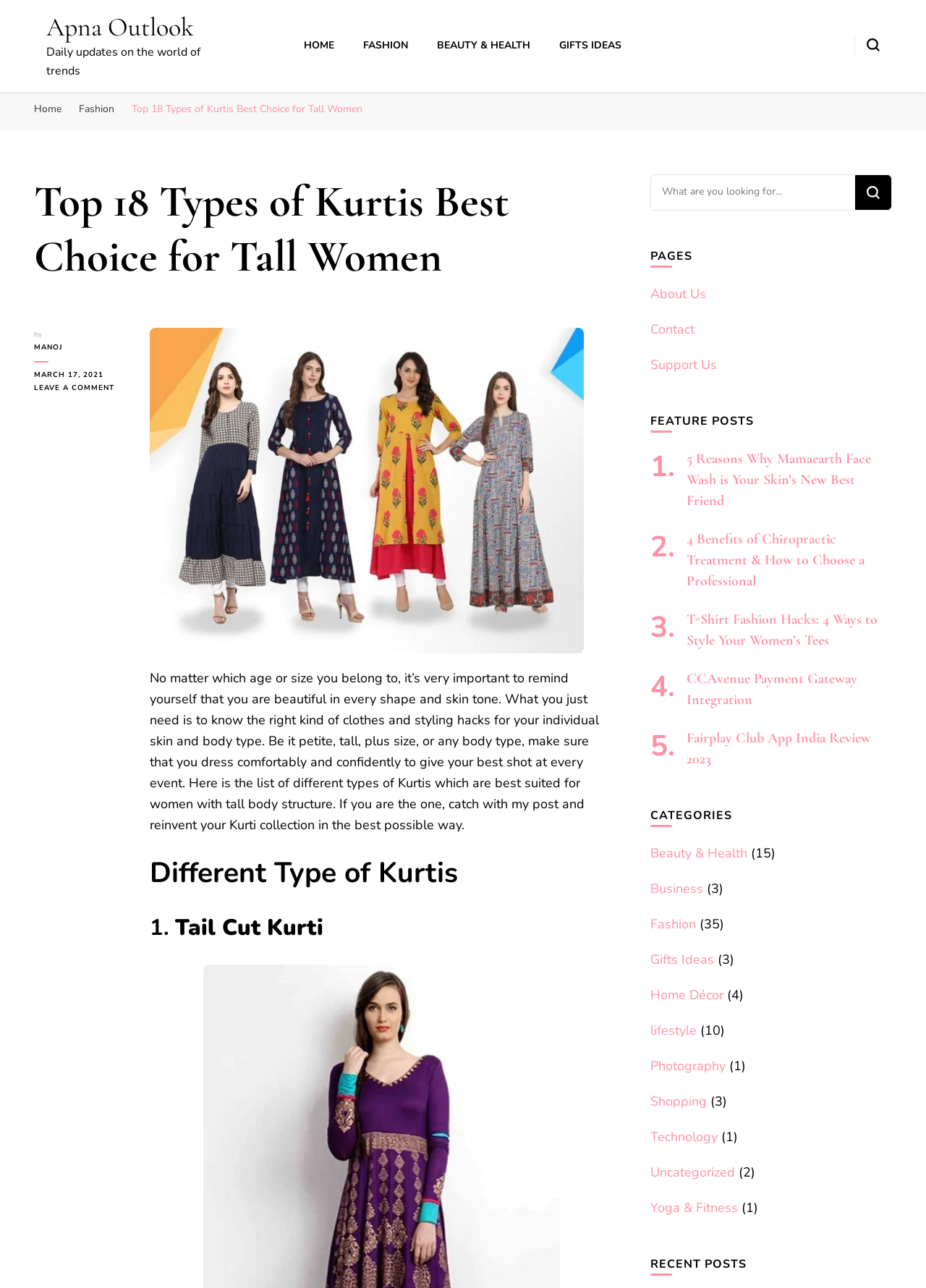Please identify the primary heading of the webpage and give its text content.

Top 18 Types of Kurtis Best Choice for Tall Women